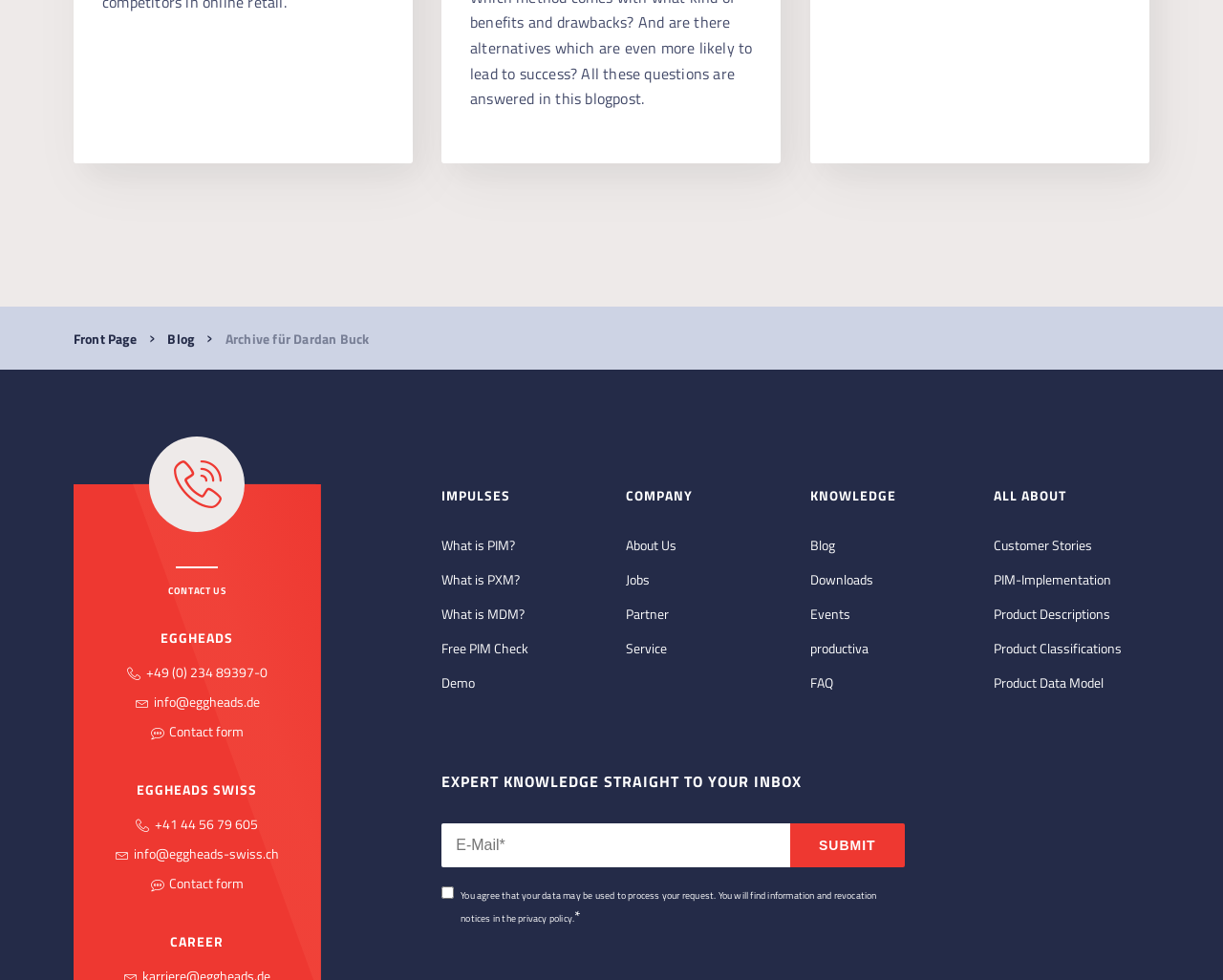How can you contact EGGHEADS?
Please provide a single word or phrase based on the screenshot.

Via phone, email, or contact form